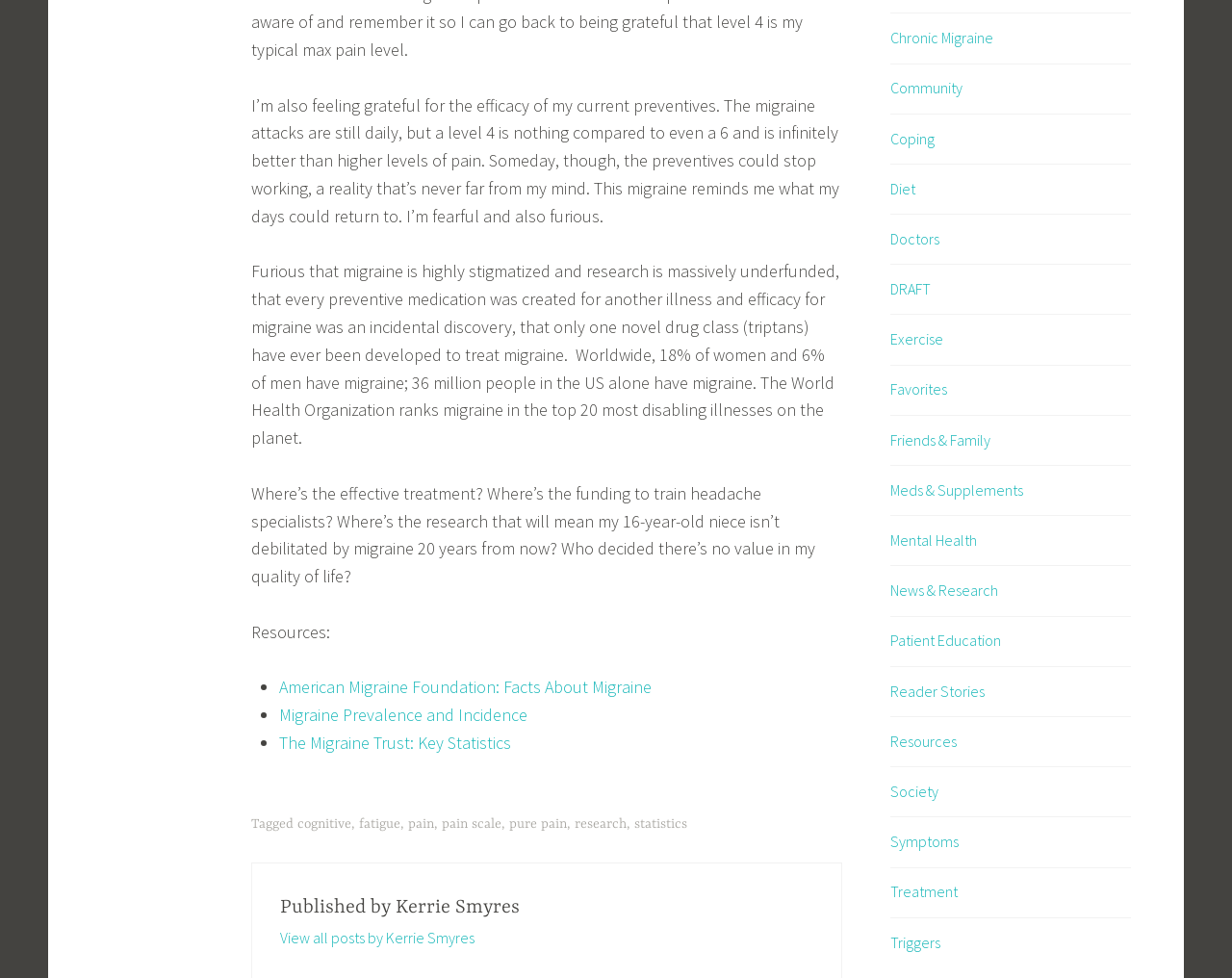Please identify the bounding box coordinates of the clickable area that will fulfill the following instruction: "Read about 'Migraine Prevalence and Incidence'". The coordinates should be in the format of four float numbers between 0 and 1, i.e., [left, top, right, bottom].

[0.226, 0.72, 0.428, 0.742]